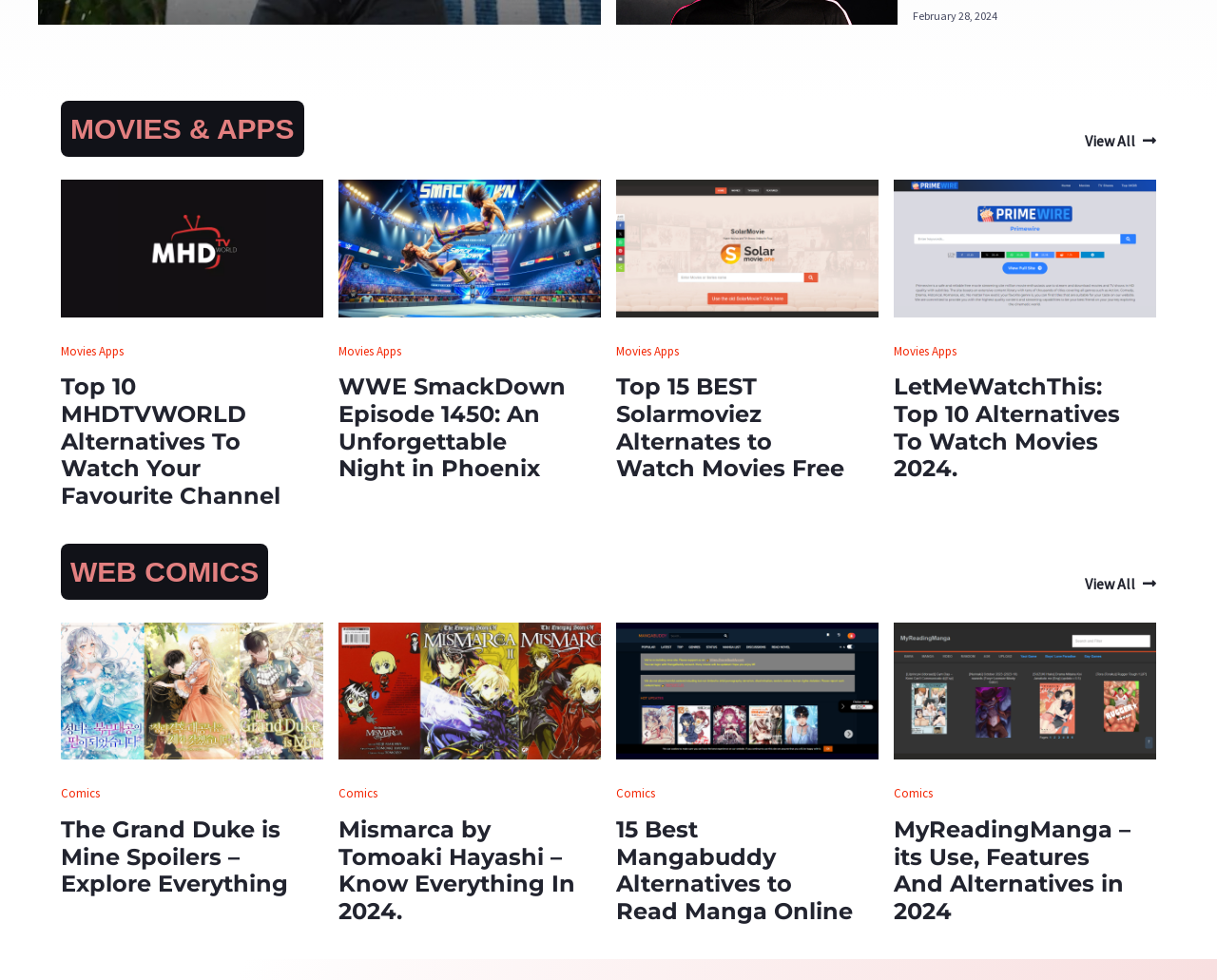Identify the bounding box coordinates for the UI element that matches this description: "Movies Apps".

[0.278, 0.35, 0.33, 0.366]